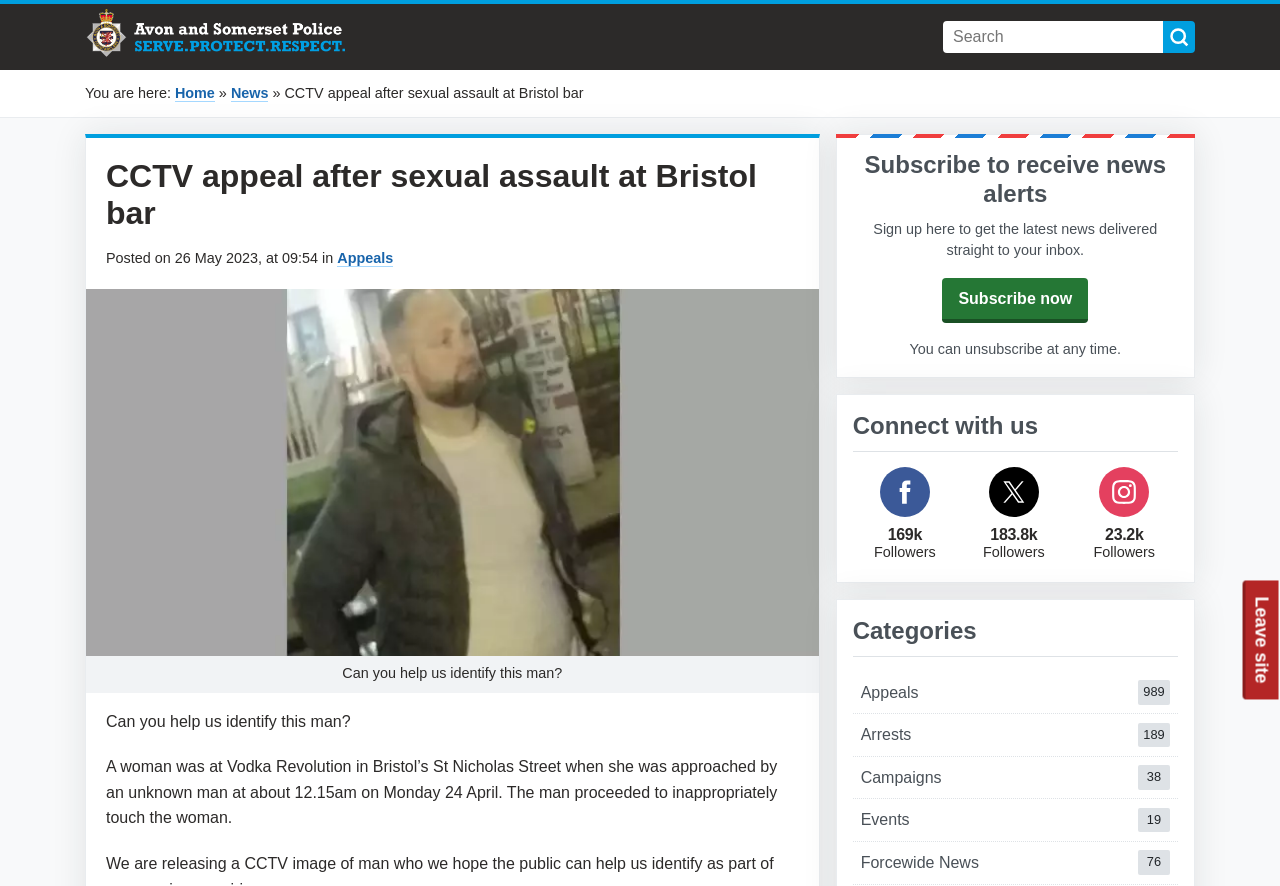Determine the bounding box coordinates of the clickable region to execute the instruction: "Visit Avon and Somerset Police homepage". The coordinates should be four float numbers between 0 and 1, denoted as [left, top, right, bottom].

[0.066, 0.014, 0.276, 0.07]